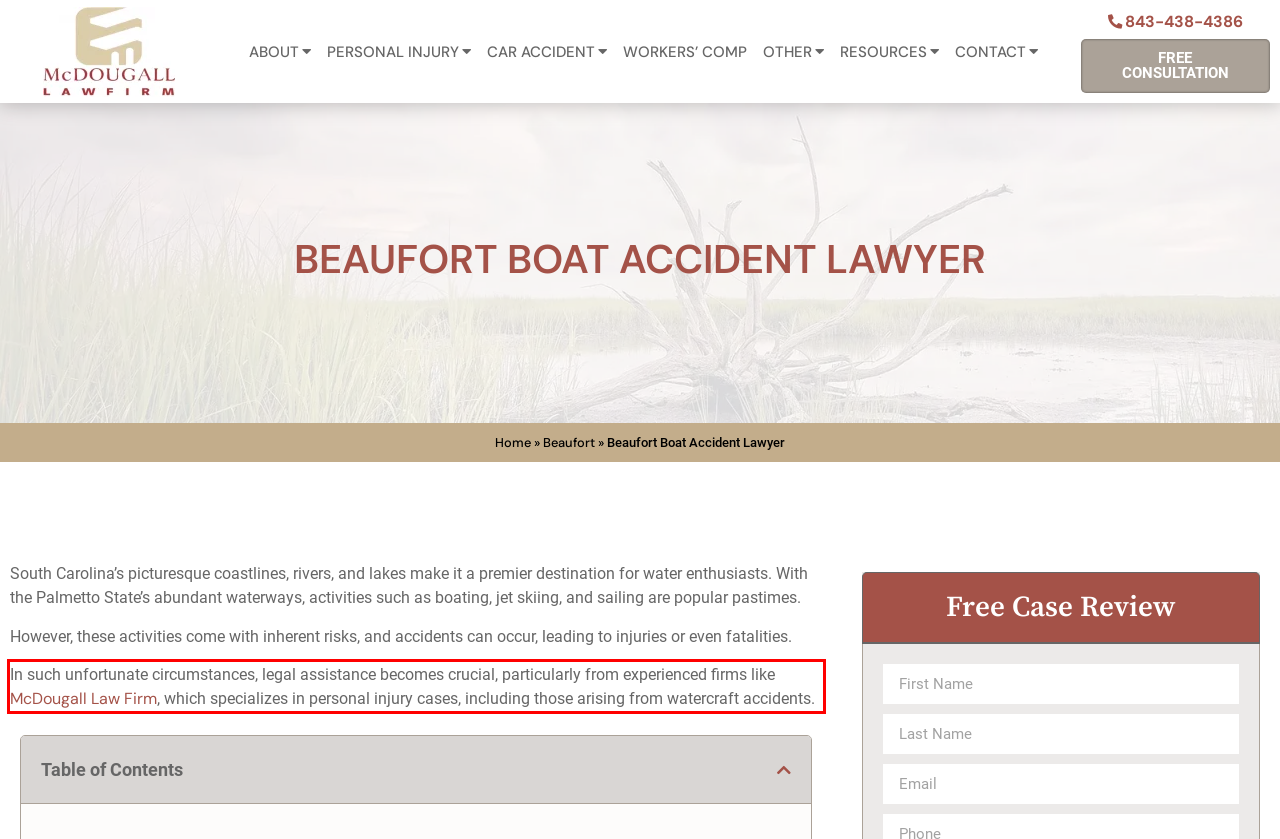Review the screenshot of the webpage and recognize the text inside the red rectangle bounding box. Provide the extracted text content.

In such unfortunate circumstances, legal assistance becomes crucial, particularly from experienced firms like McDougall Law Firm, which specializes in personal injury cases, including those arising from watercraft accidents.